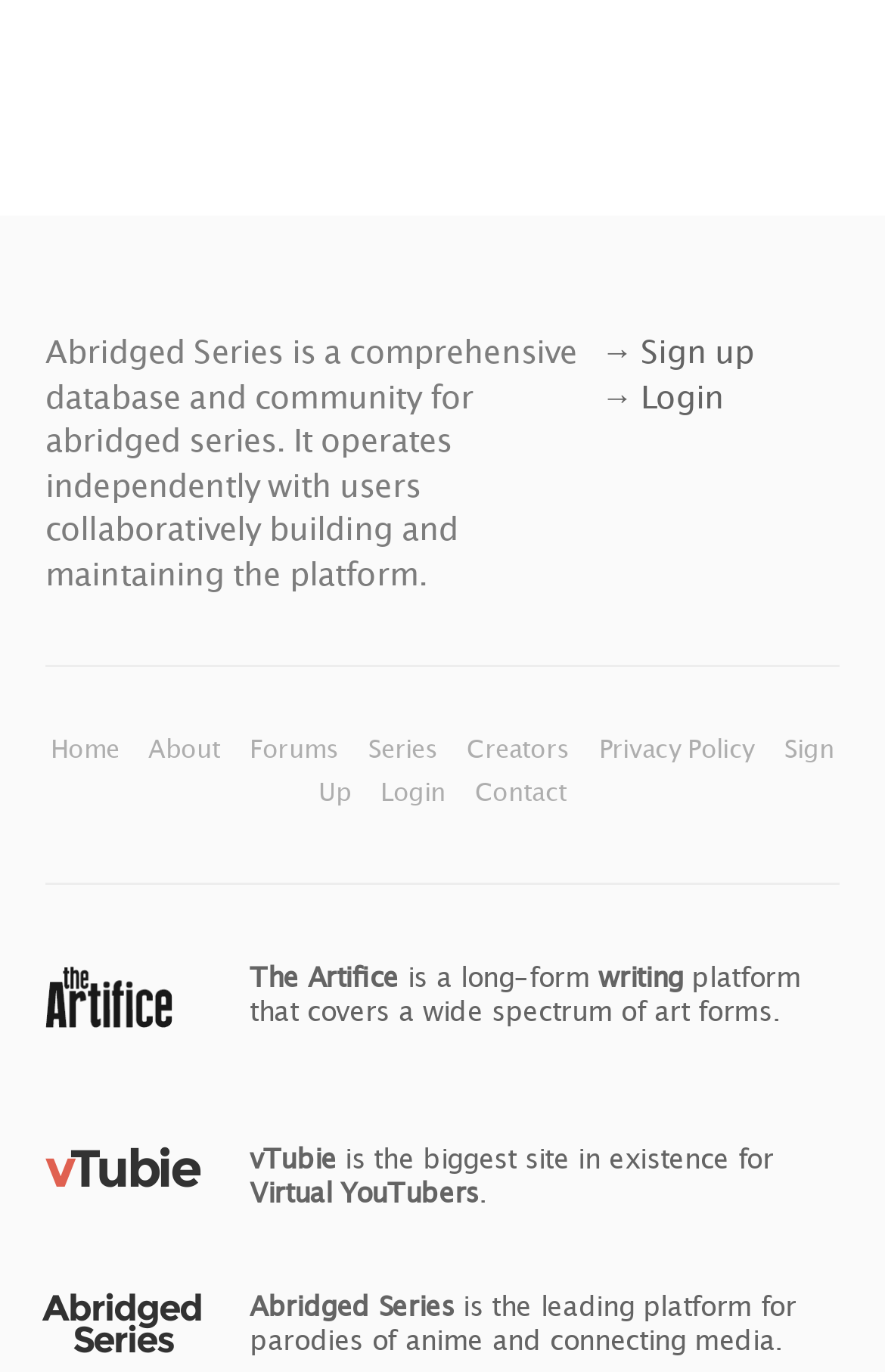Specify the bounding box coordinates of the element's area that should be clicked to execute the given instruction: "Go to the forums". The coordinates should be four float numbers between 0 and 1, i.e., [left, top, right, bottom].

[0.282, 0.533, 0.391, 0.555]